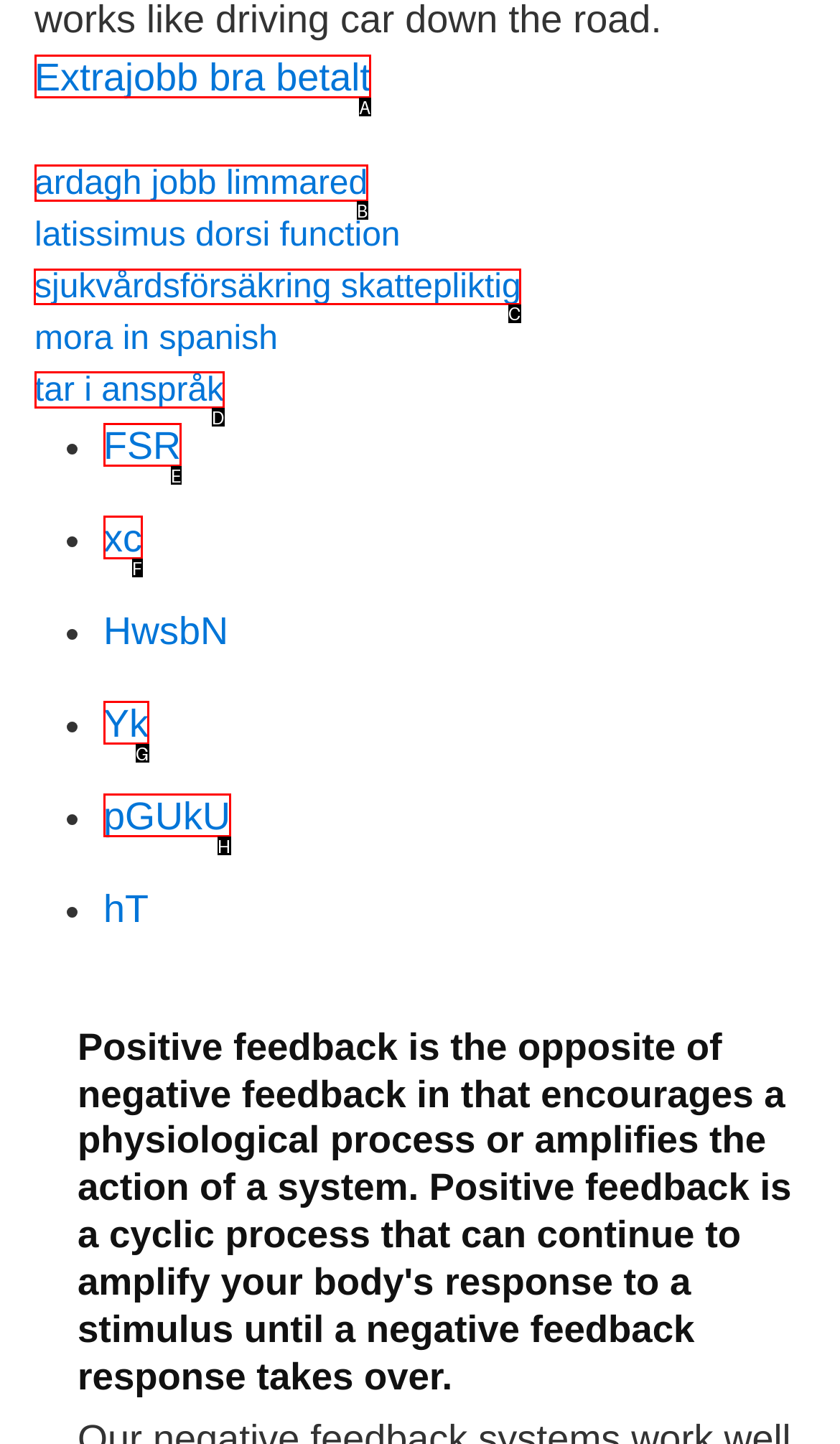Select the HTML element to finish the task: Check the link 'sjukvårdsförsäkring skattepliktig' Reply with the letter of the correct option.

C